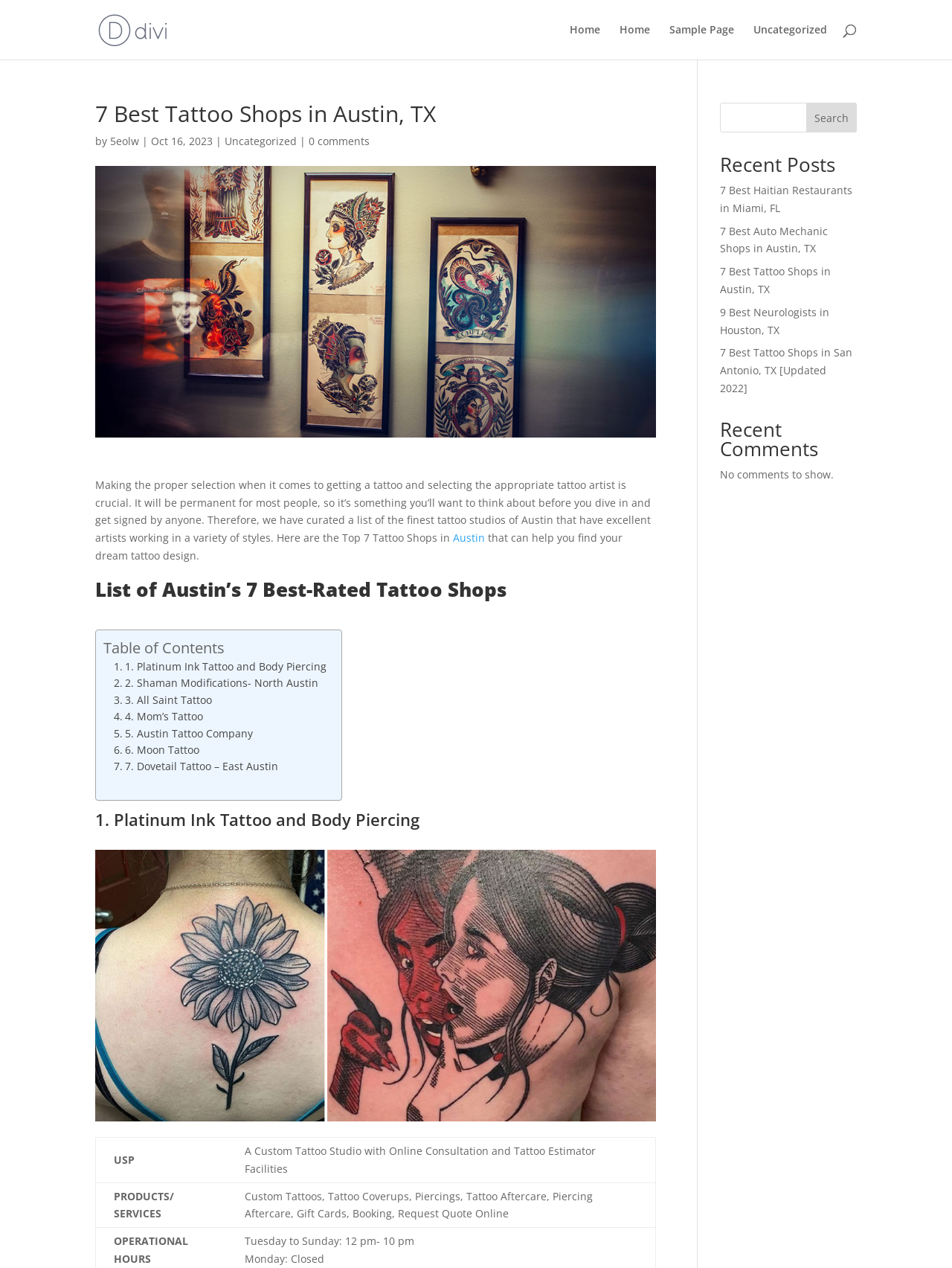Identify and provide the title of the webpage.

7 Best Tattoo Shops in Austin, TX